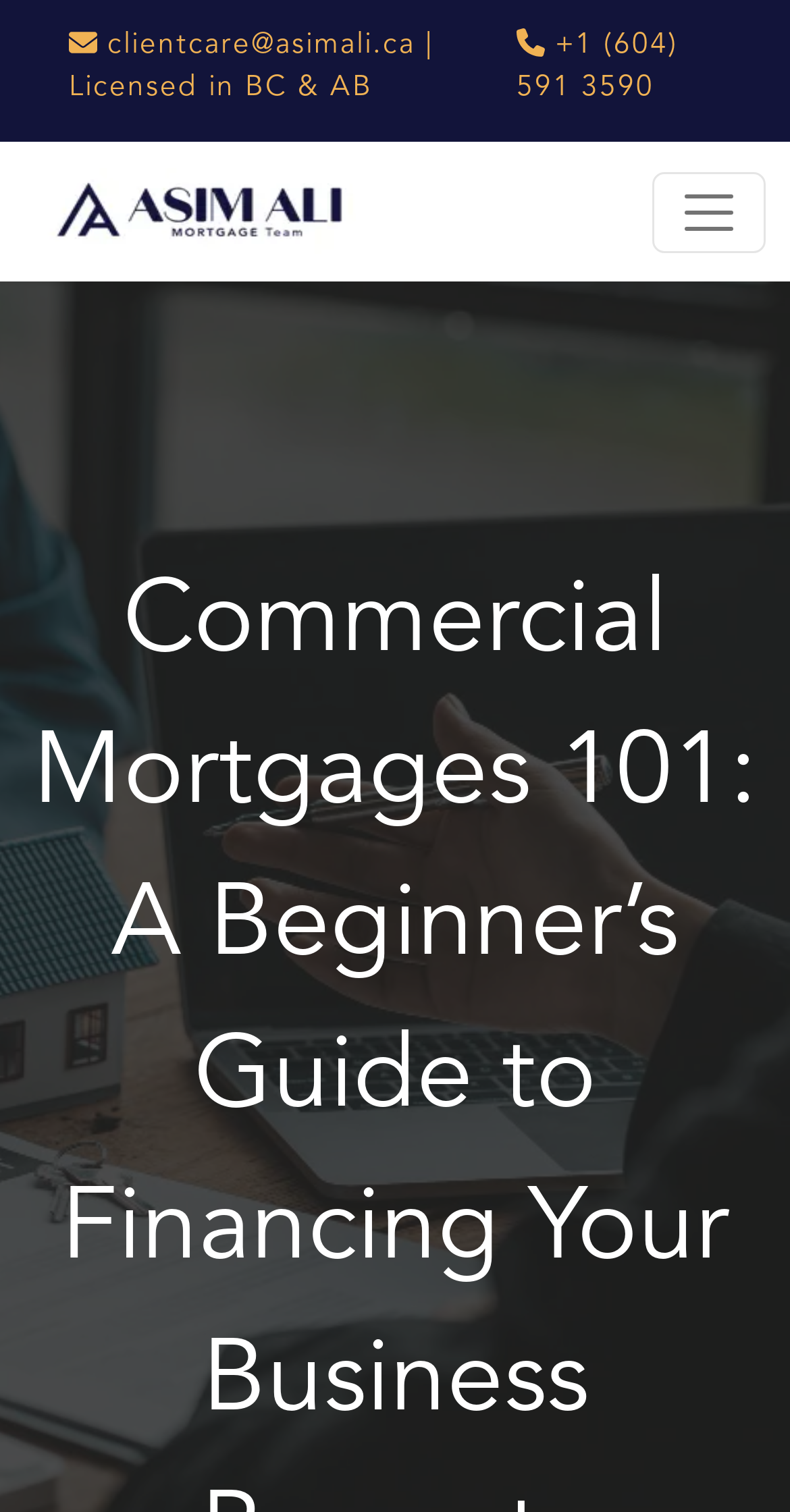Identify the bounding box for the described UI element: "clientcare@asimali.ca".

[0.087, 0.02, 0.526, 0.039]